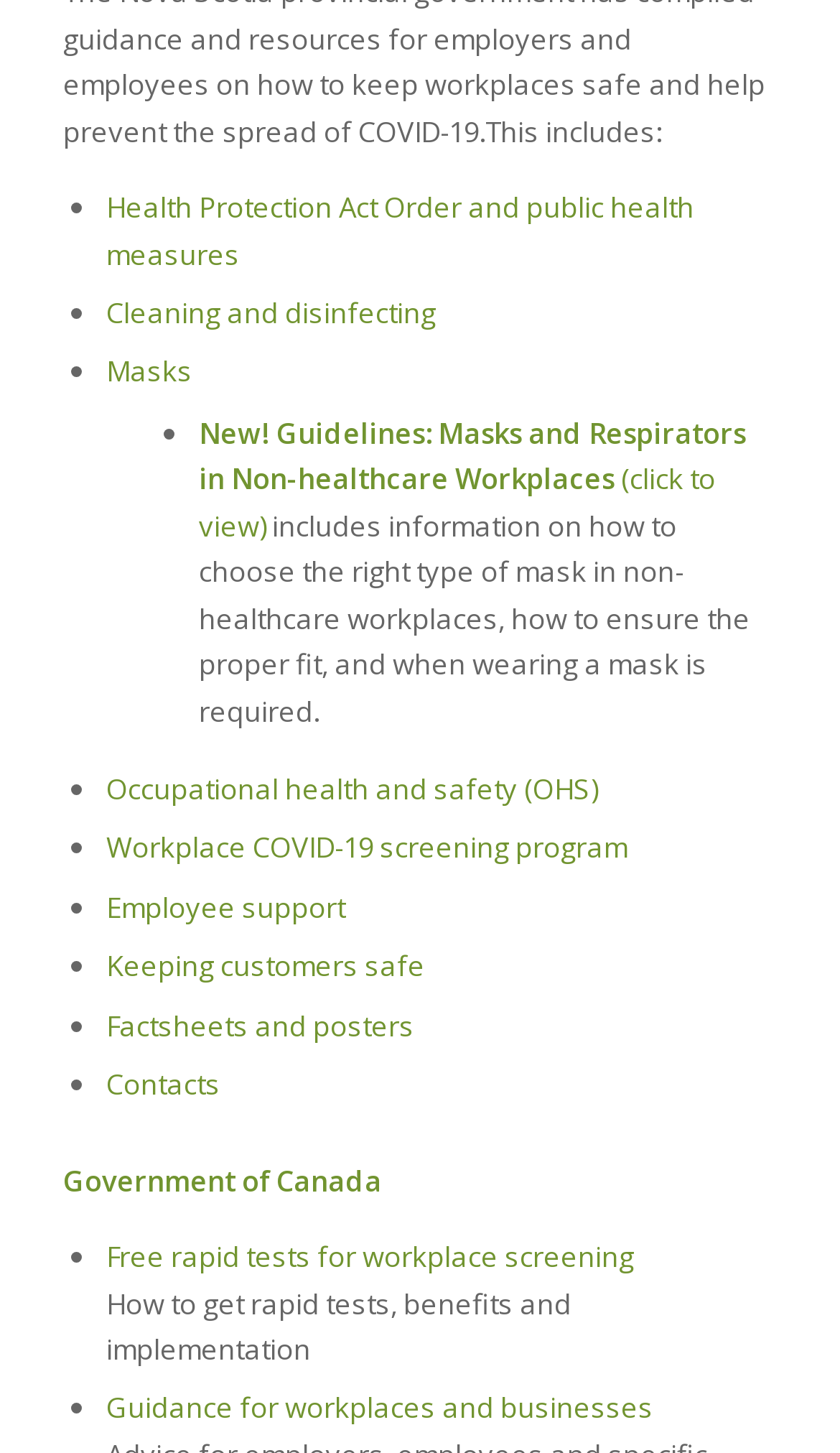What is the 'Occupational health and safety (OHS)' link related to?
Refer to the image and respond with a one-word or short-phrase answer.

Workplace safety